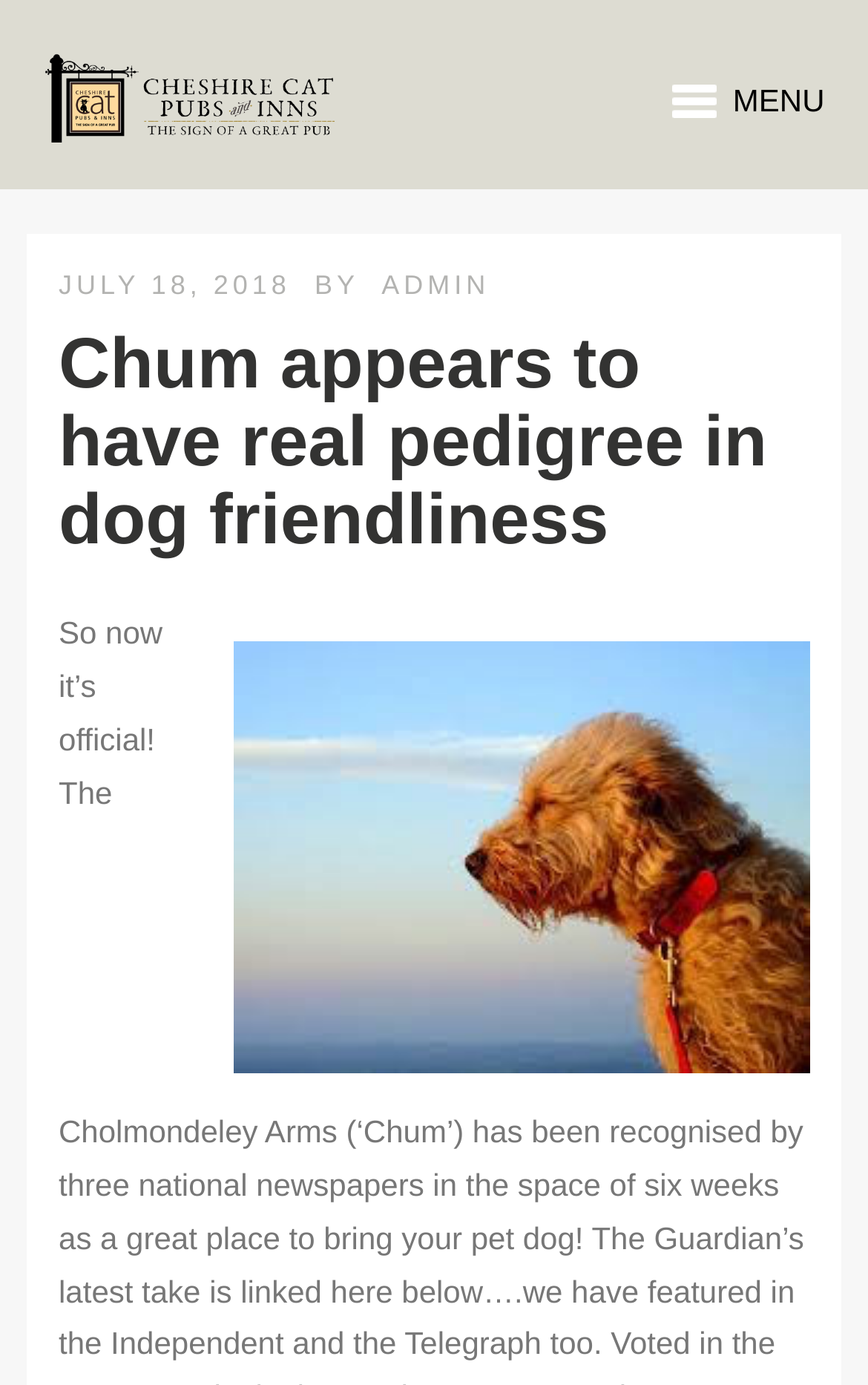Is there a menu on the webpage?
Look at the image and respond with a one-word or short-phrase answer.

Yes